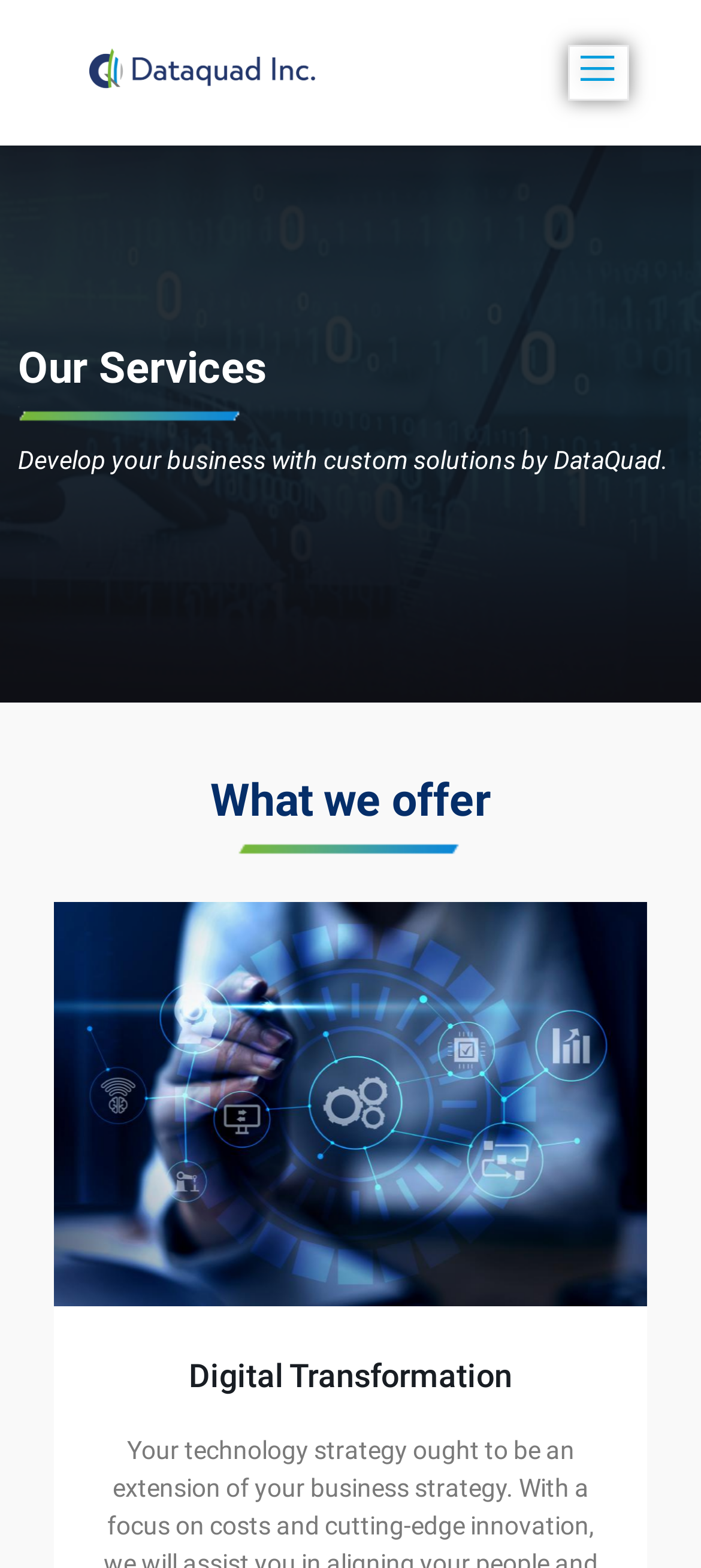Please find the bounding box for the following UI element description. Provide the coordinates in (top-left x, top-left y, bottom-right x, bottom-right y) format, with values between 0 and 1: parent_node: Home

[0.81, 0.029, 0.897, 0.064]